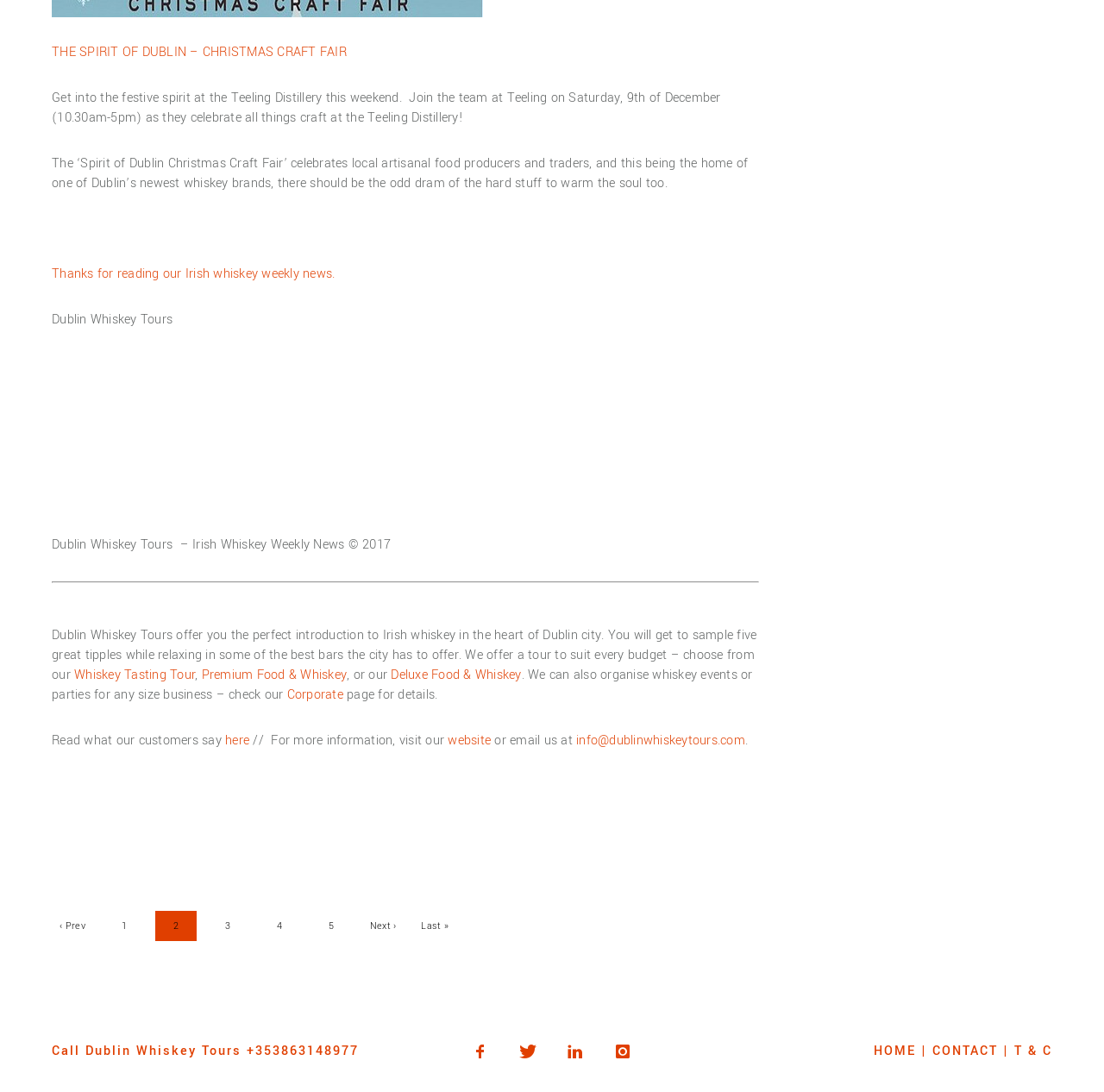What is the phone number to contact Dublin Whiskey Tours?
Please provide a detailed answer to the question.

The answer can be found in the StaticText element at the bottom of the page, which displays the phone number 'Call Dublin Whiskey Tours +353863148977'.